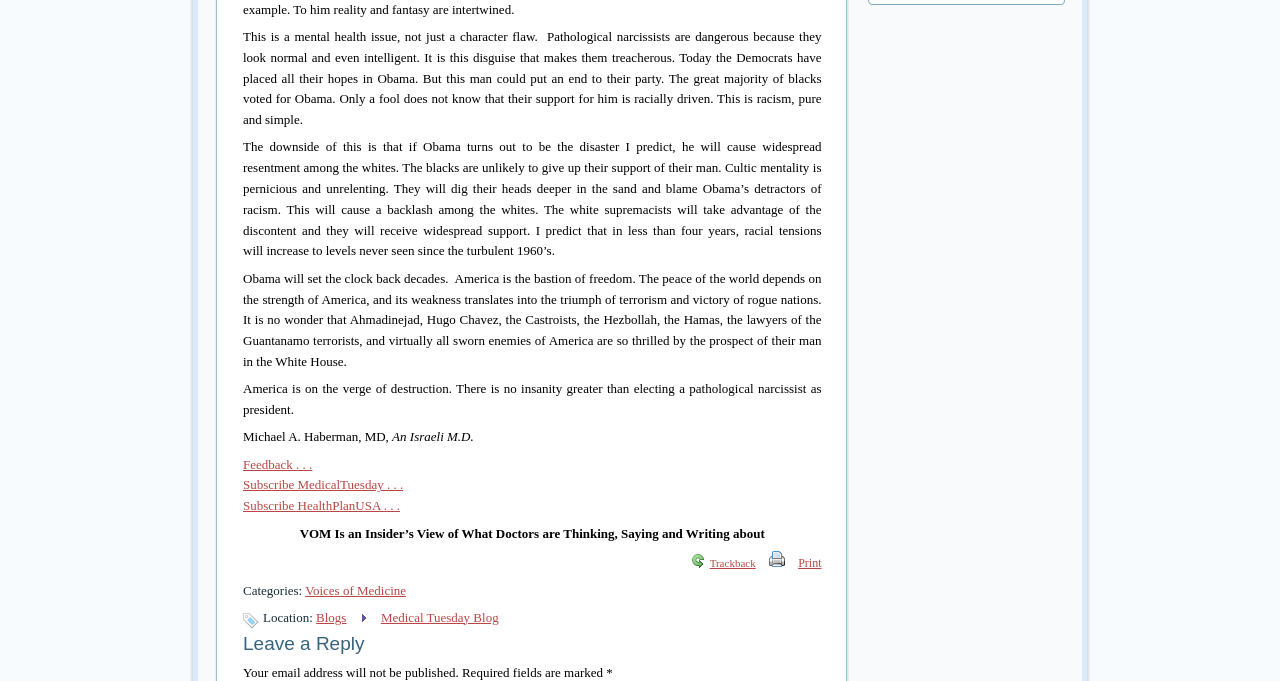Determine the bounding box coordinates for the area that needs to be clicked to fulfill this task: "Click the 'Trackback' link". The coordinates must be given as four float numbers between 0 and 1, i.e., [left, top, right, bottom].

[0.539, 0.81, 0.59, 0.843]